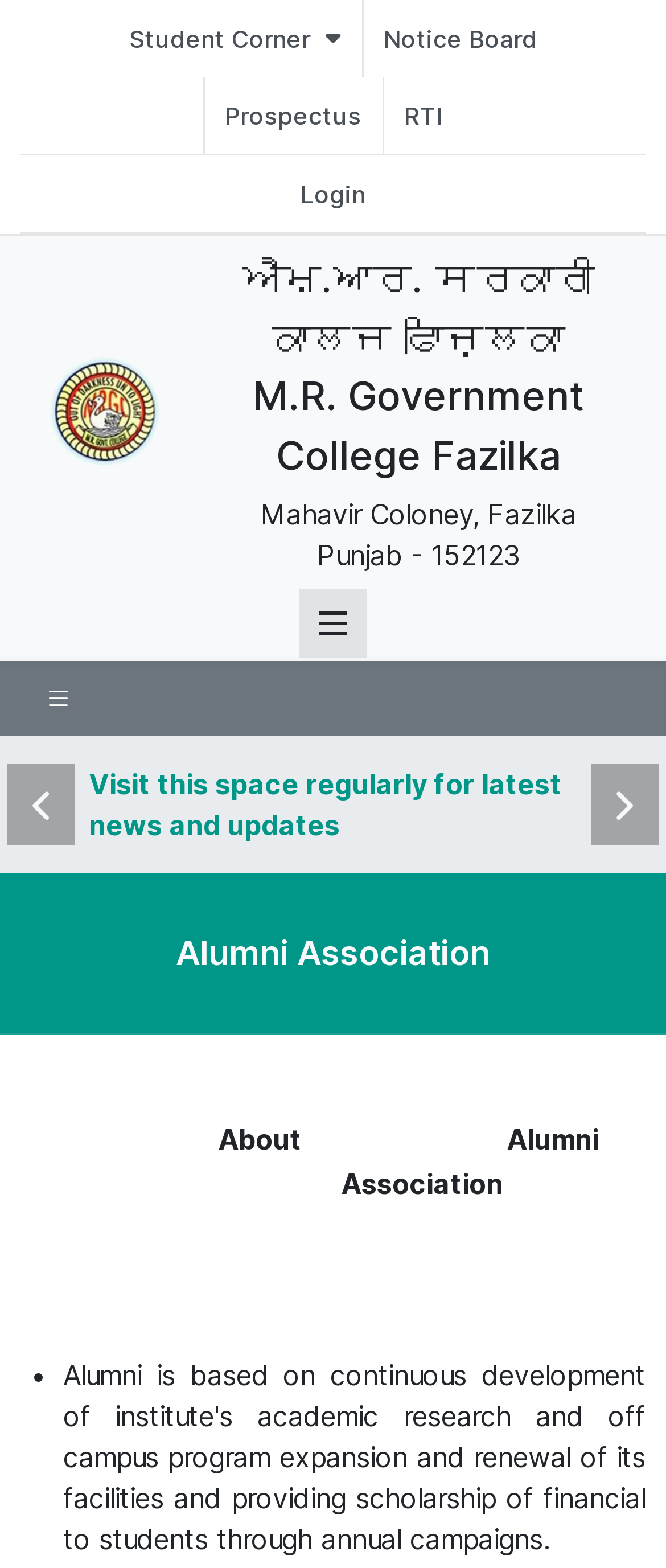What is the name of the college?
Examine the webpage screenshot and provide an in-depth answer to the question.

I found the answer by looking at the heading element with the text 'M.R. Government College Fazilka' which is located at the top of the webpage.